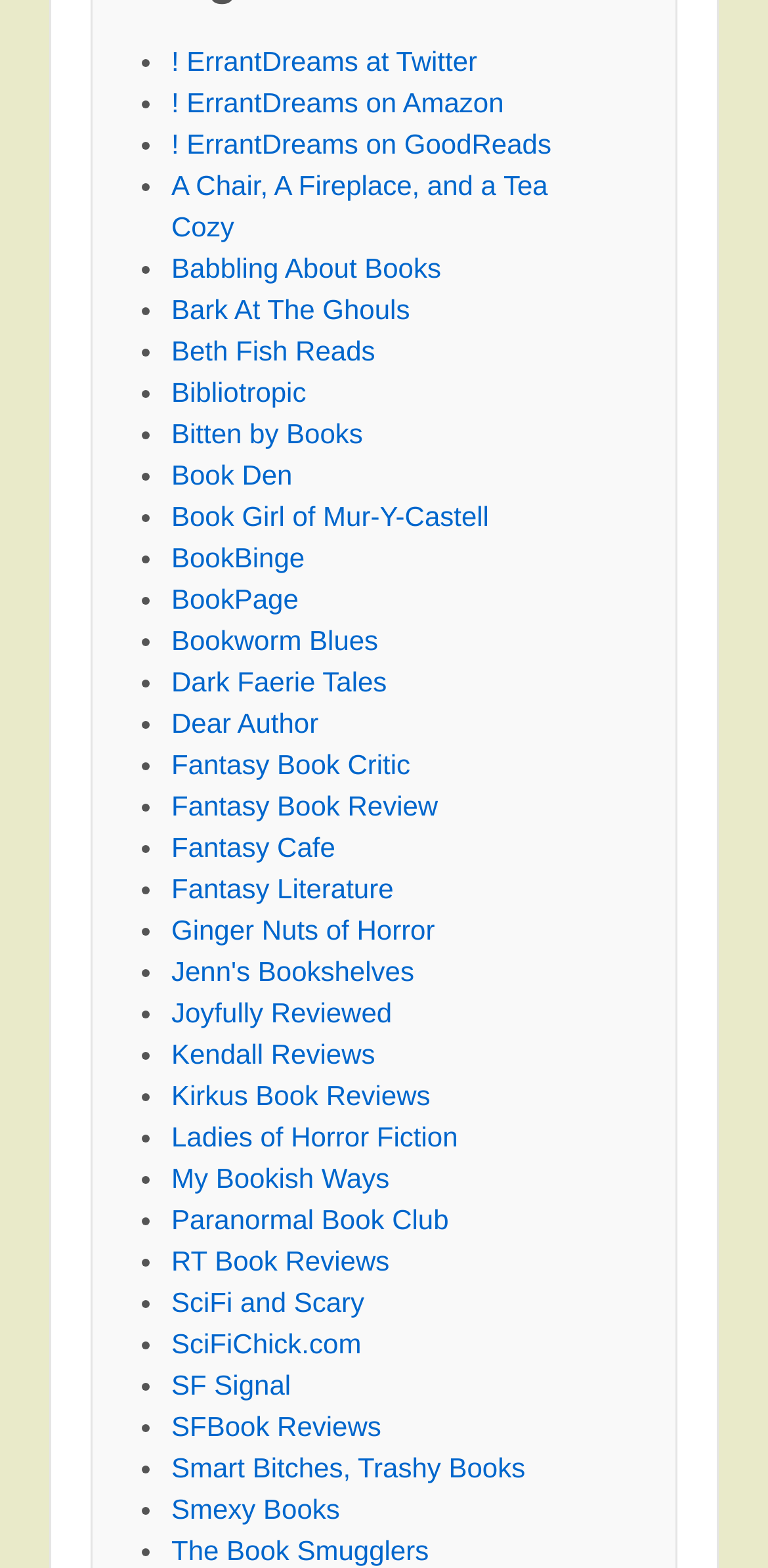What is the first link on the webpage?
Using the screenshot, give a one-word or short phrase answer.

ErrantDreams at Twitter